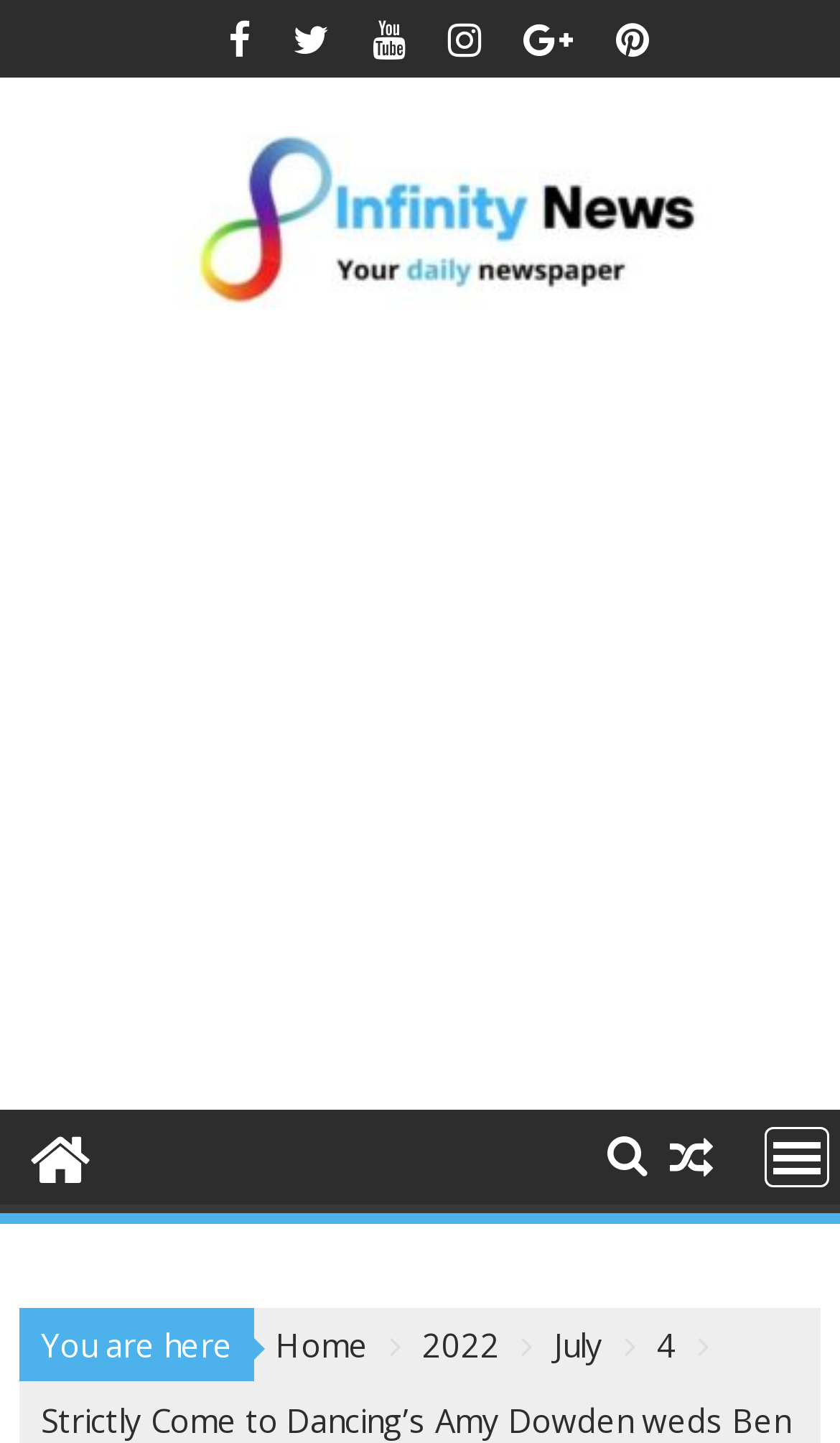Specify the bounding box coordinates of the element's region that should be clicked to achieve the following instruction: "Go to the Home page". The bounding box coordinates consist of four float numbers between 0 and 1, in the format [left, top, right, bottom].

[0.328, 0.917, 0.438, 0.947]